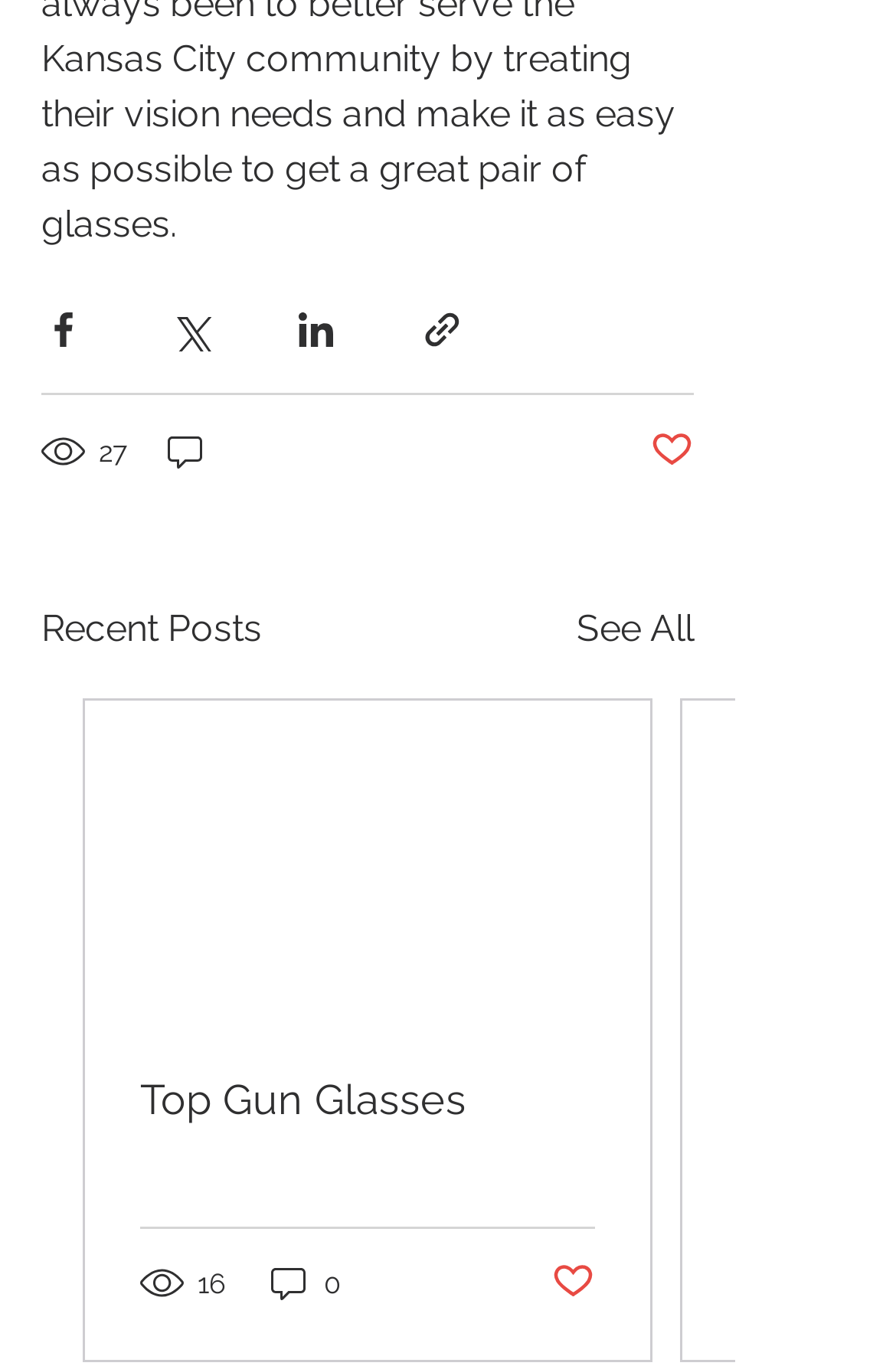Determine the bounding box coordinates of the region to click in order to accomplish the following instruction: "Share via Facebook". Provide the coordinates as four float numbers between 0 and 1, specifically [left, top, right, bottom].

[0.046, 0.226, 0.095, 0.258]